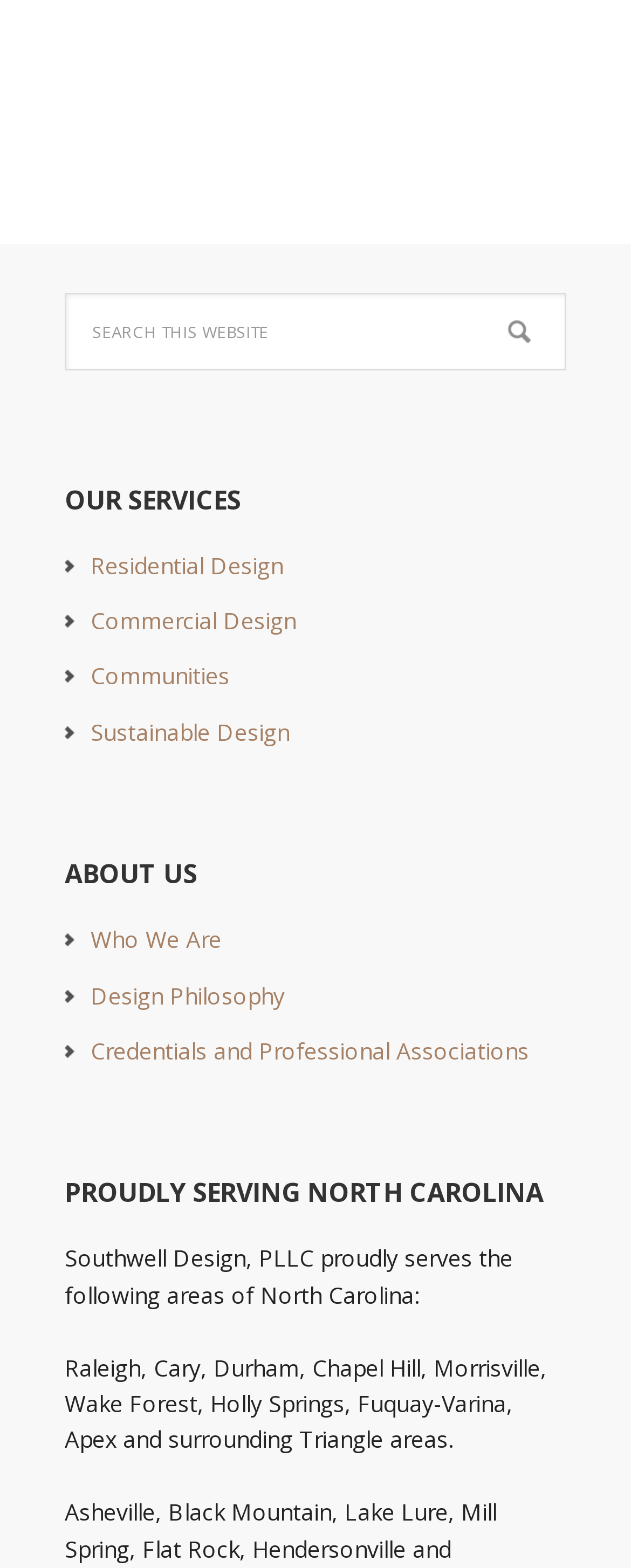Give the bounding box coordinates for the element described as: "Sustainable Design".

[0.144, 0.457, 0.459, 0.476]